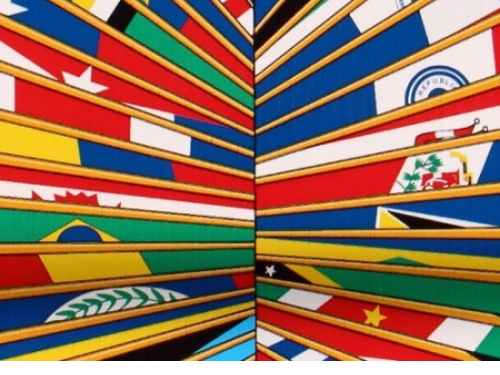Give a detailed account of the visual elements in the image.

The image features a vibrant array of flags from various countries, visually represented as if they are radiating outward from a central point. The flags display the rich cultural diversity and unity of the Americas, with notable designs from nations such as Brazil, Cuba, and others recognizable by their distinctive colors and symbols. This artistic representation symbolizes the interconnectedness and regional stability within the Americas, which is a central theme in discussions surrounding the Organization of American States (OAS). The image is attributed to Mark Morgan via Flickr, further emphasizing its relevance to contemporary geopolitical dialogues.